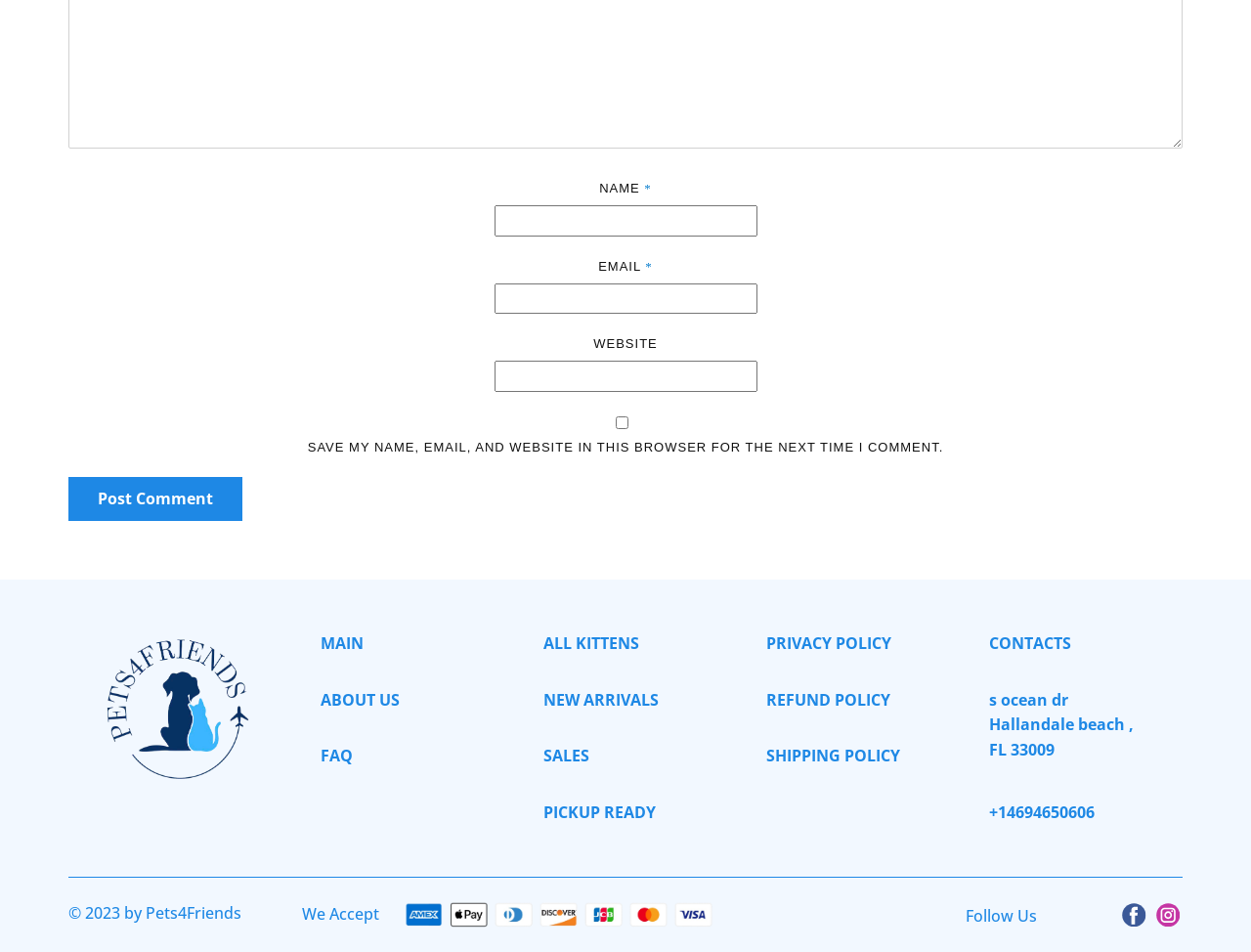Locate the bounding box coordinates of the element that should be clicked to fulfill the instruction: "Click the Post Comment button".

[0.055, 0.501, 0.194, 0.547]